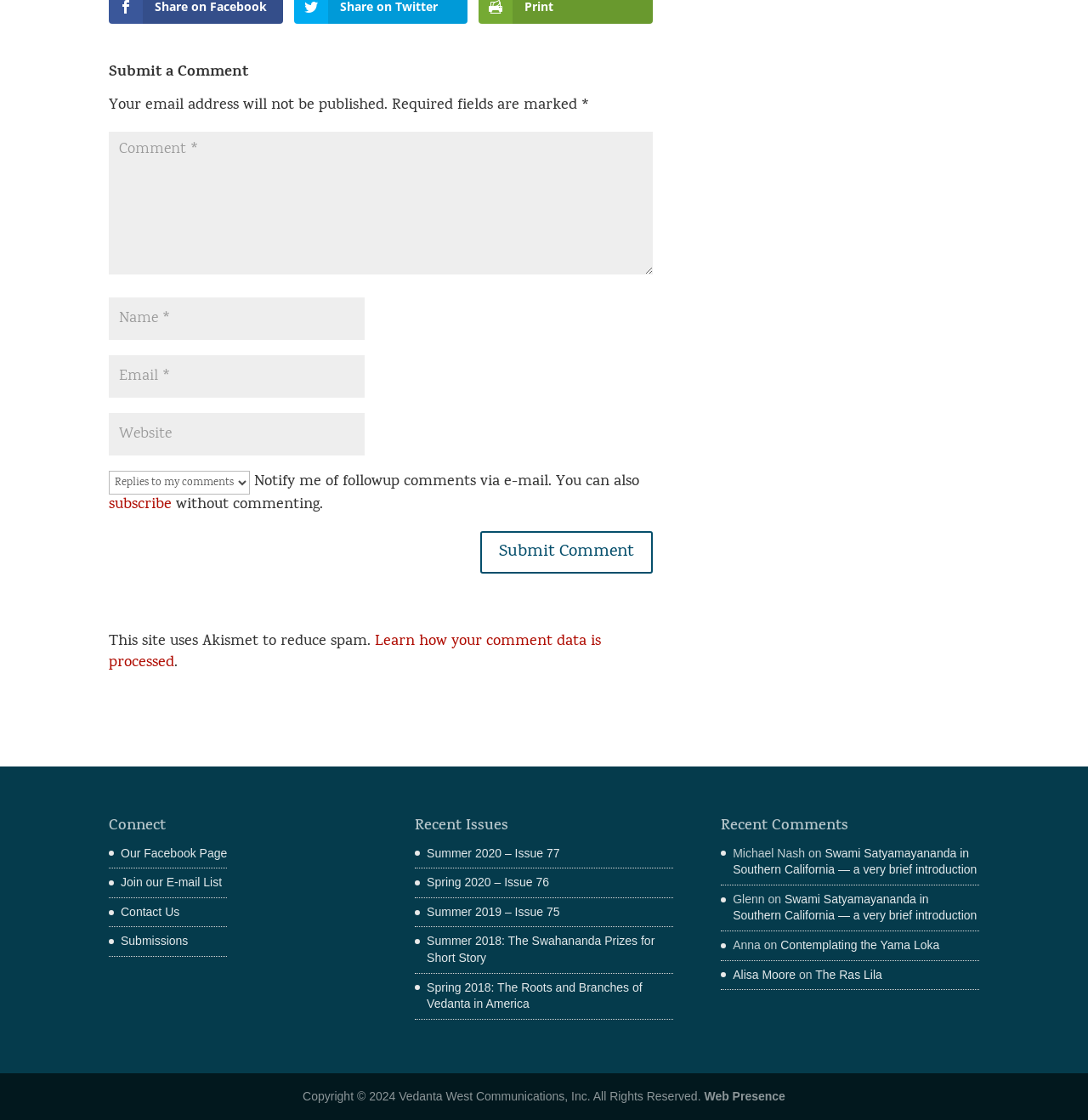Please identify the bounding box coordinates of the element's region that I should click in order to complete the following instruction: "Enter a comment". The bounding box coordinates consist of four float numbers between 0 and 1, i.e., [left, top, right, bottom].

[0.1, 0.118, 0.6, 0.245]